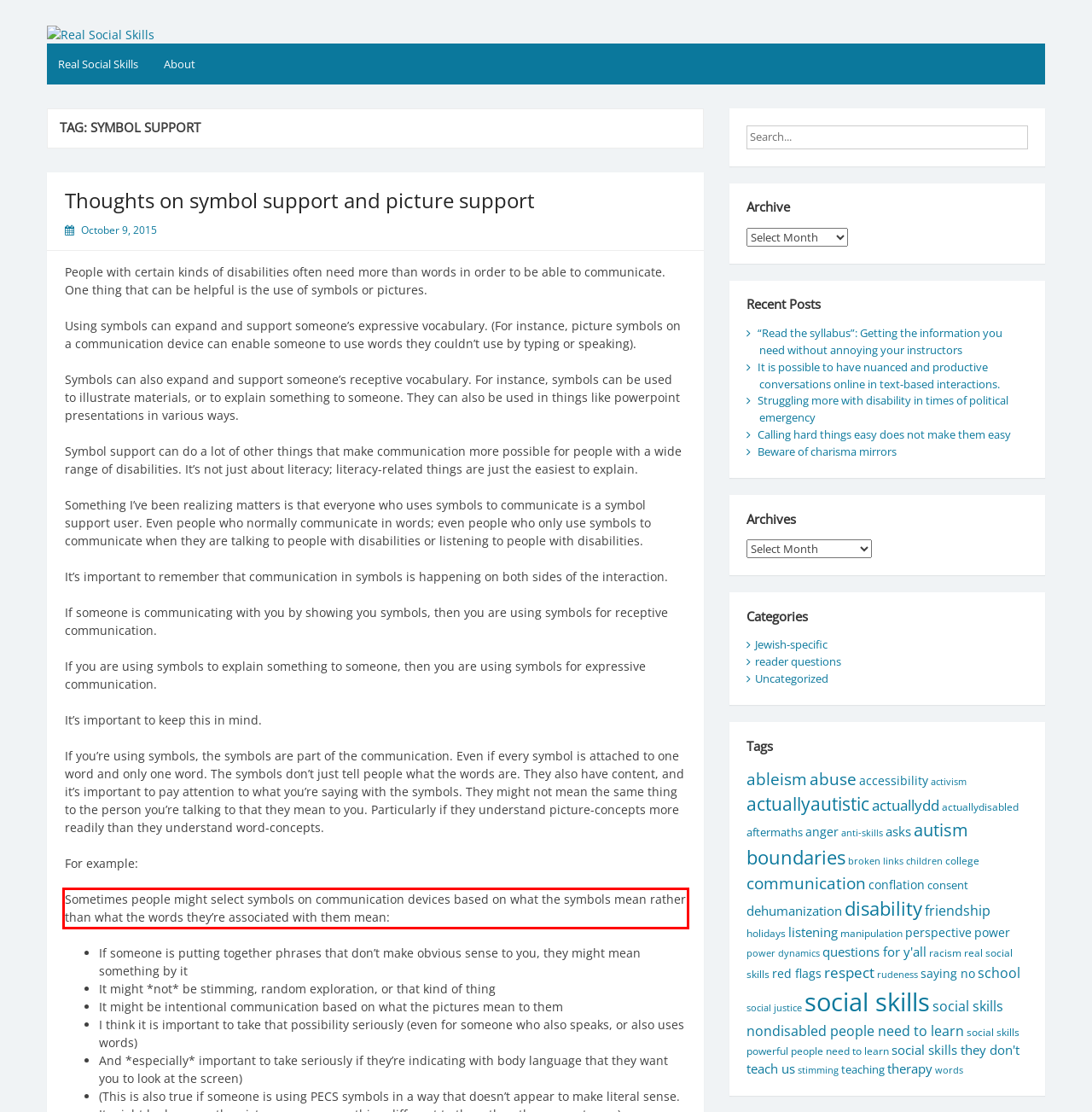Analyze the screenshot of the webpage and extract the text from the UI element that is inside the red bounding box.

Sometimes people might select symbols on communication devices based on what the symbols mean rather than what the words they’re associated with them mean: